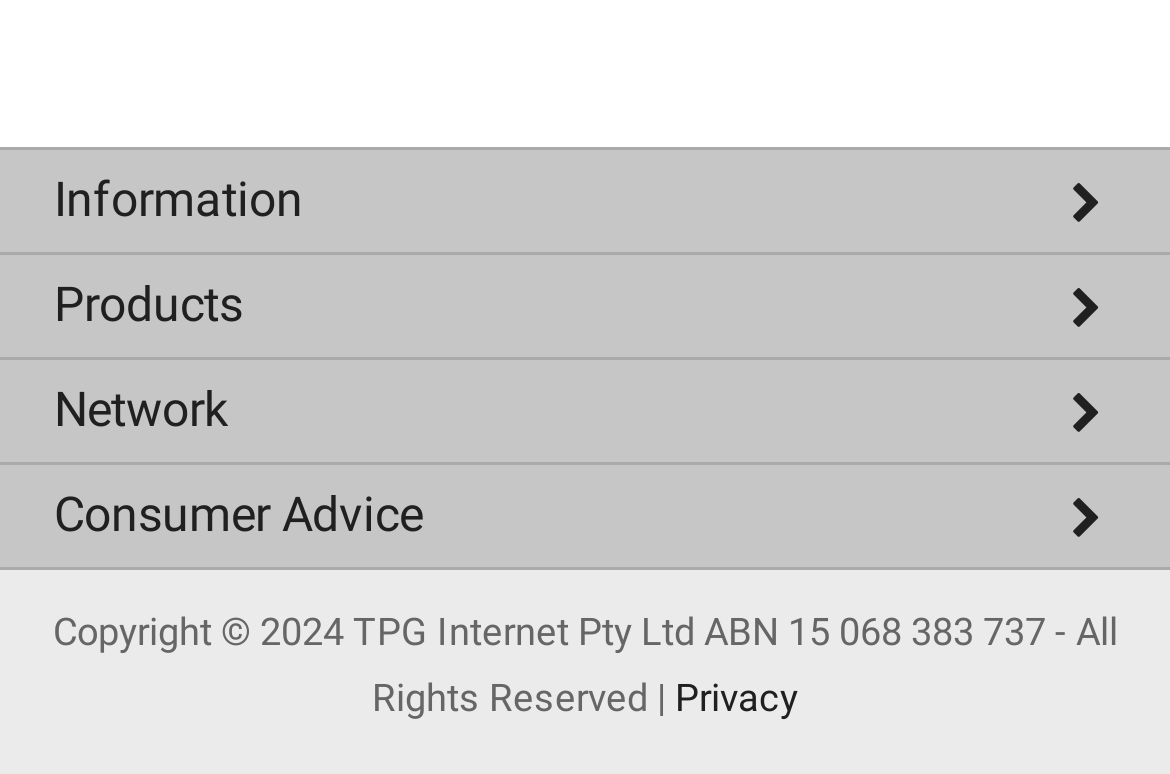Find the bounding box of the element with the following description: "Fibre to the Building". The coordinates must be four float numbers between 0 and 1, formatted as [left, top, right, bottom].

[0.0, 0.832, 1.0, 0.955]